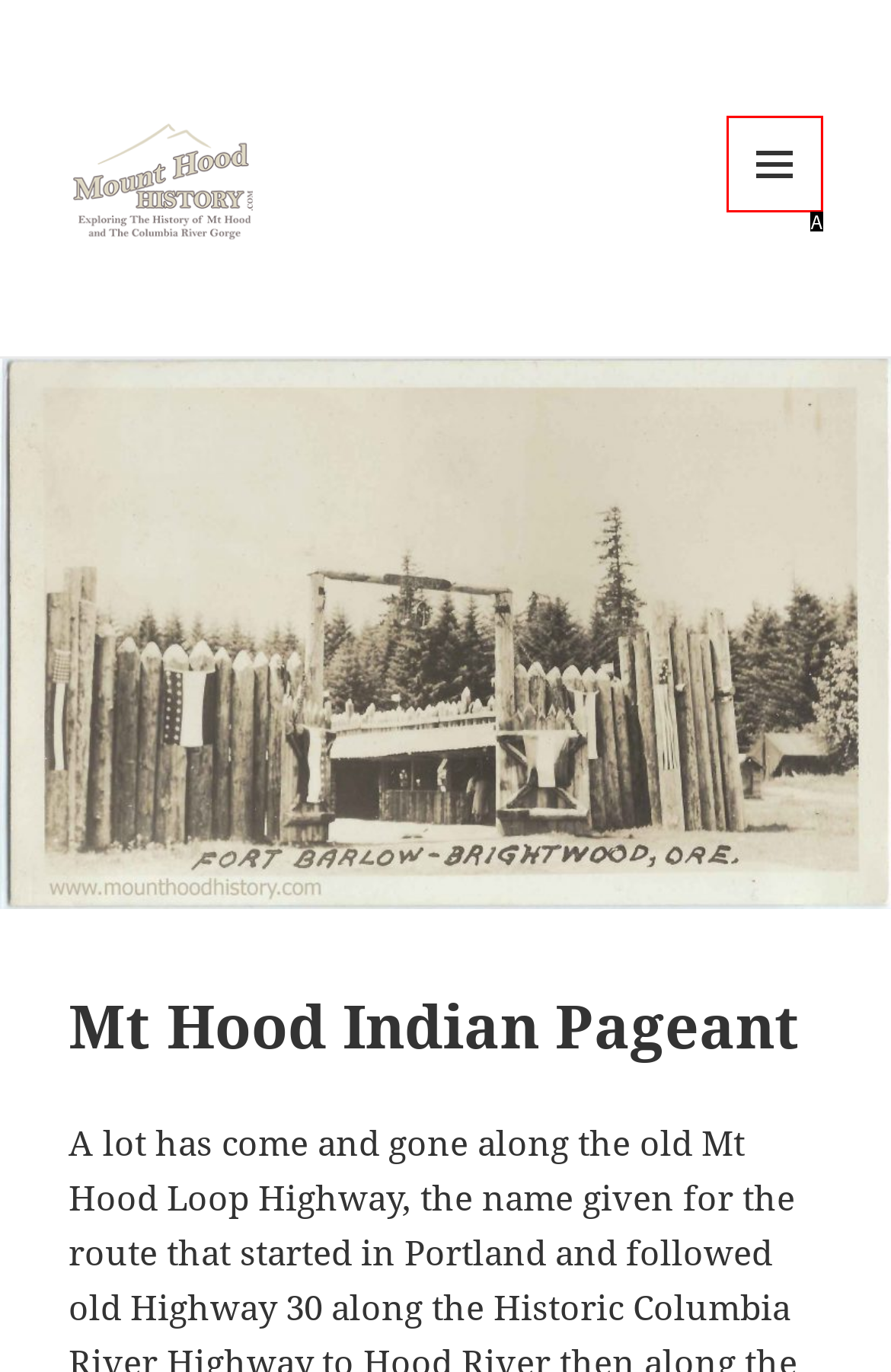Which HTML element matches the description: Menu and widgets the best? Answer directly with the letter of the chosen option.

A